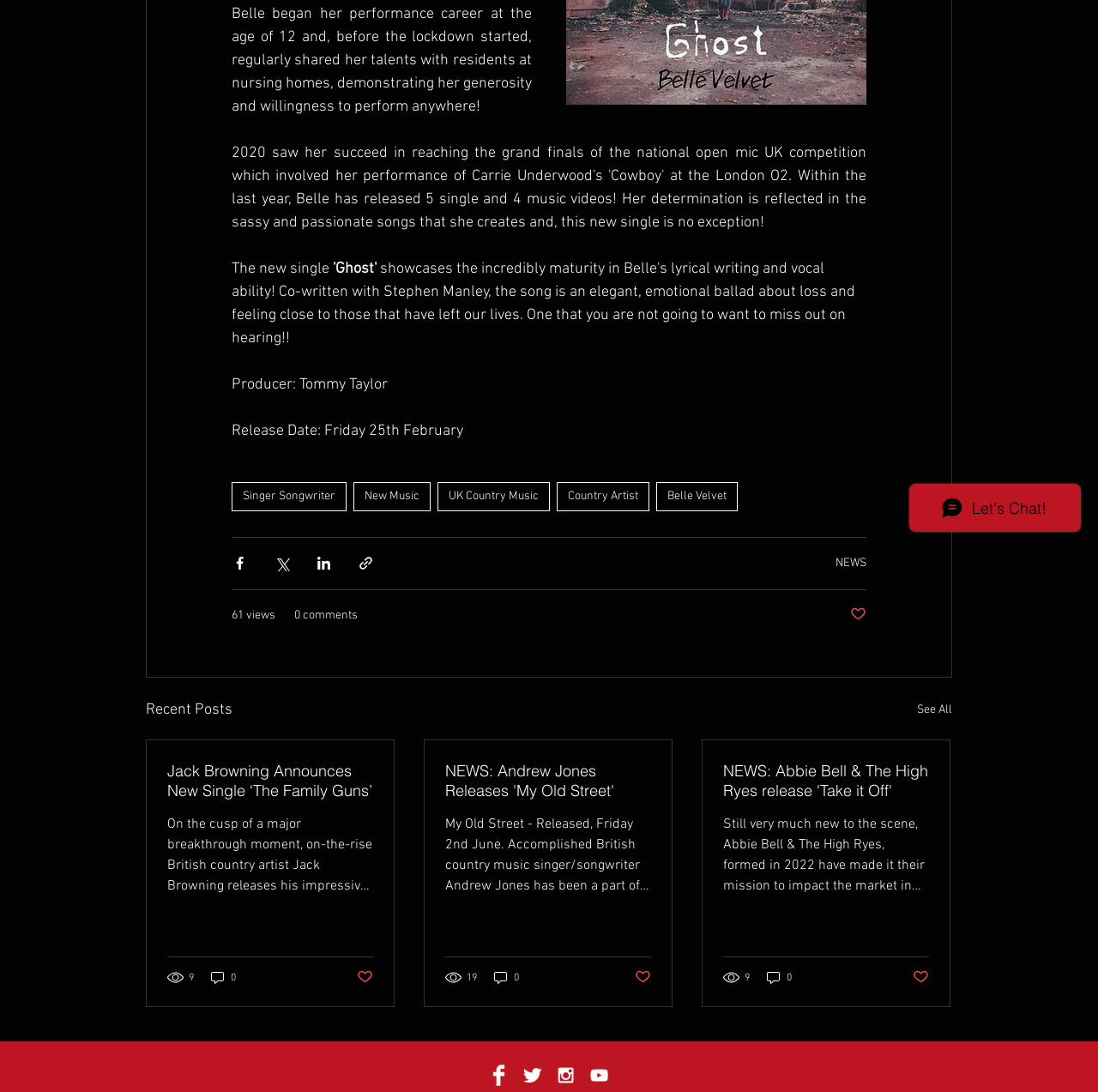Using the element description Post not marked as liked, predict the bounding box coordinates for the UI element. Provide the coordinates in (top-left x, top-left y, bottom-right x, bottom-right y) format with values ranging from 0 to 1.

[0.774, 0.554, 0.789, 0.572]